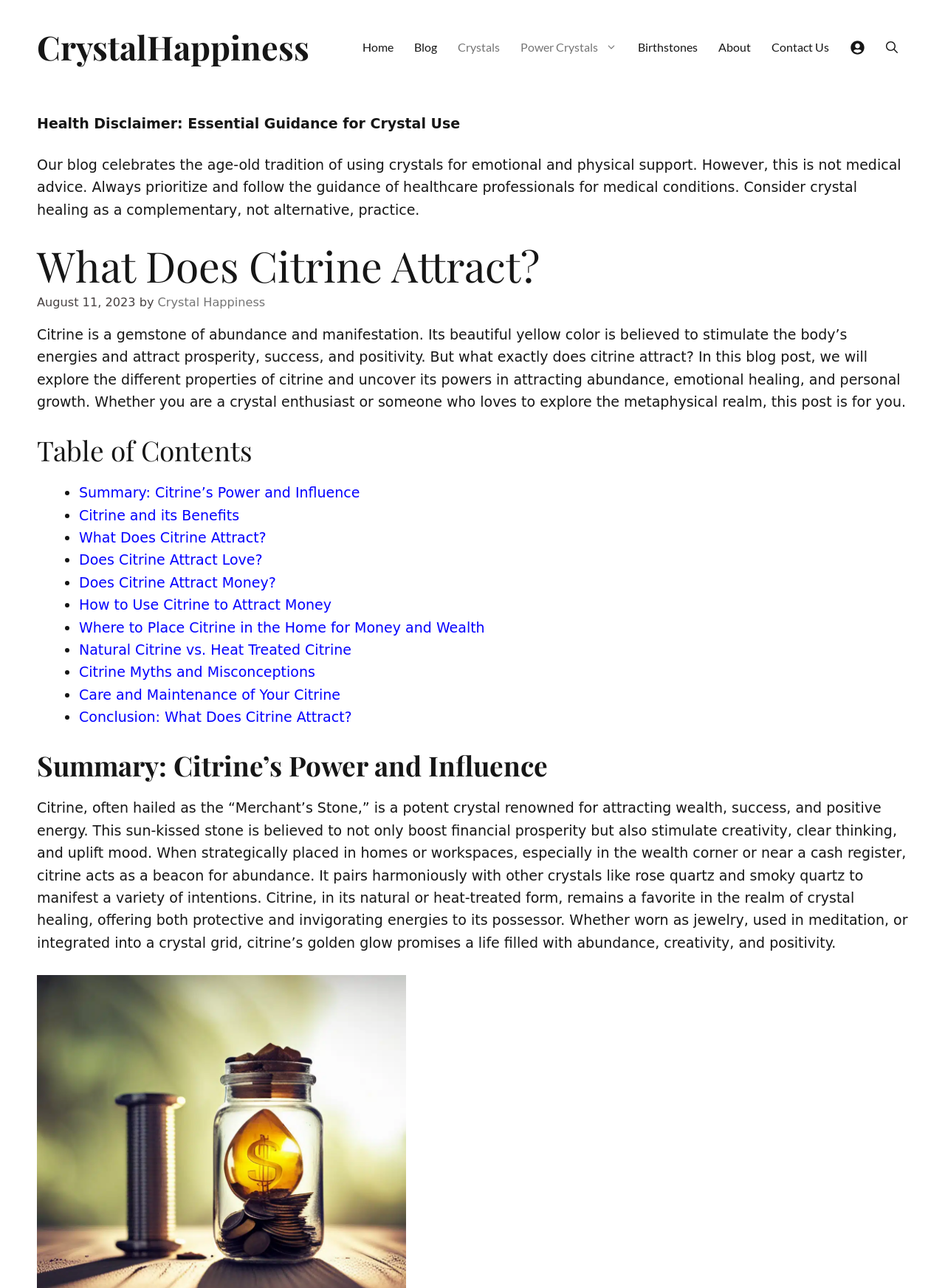Please determine the bounding box coordinates of the element's region to click for the following instruction: "Explore the 'Power Crystals' page".

[0.54, 0.0, 0.664, 0.073]